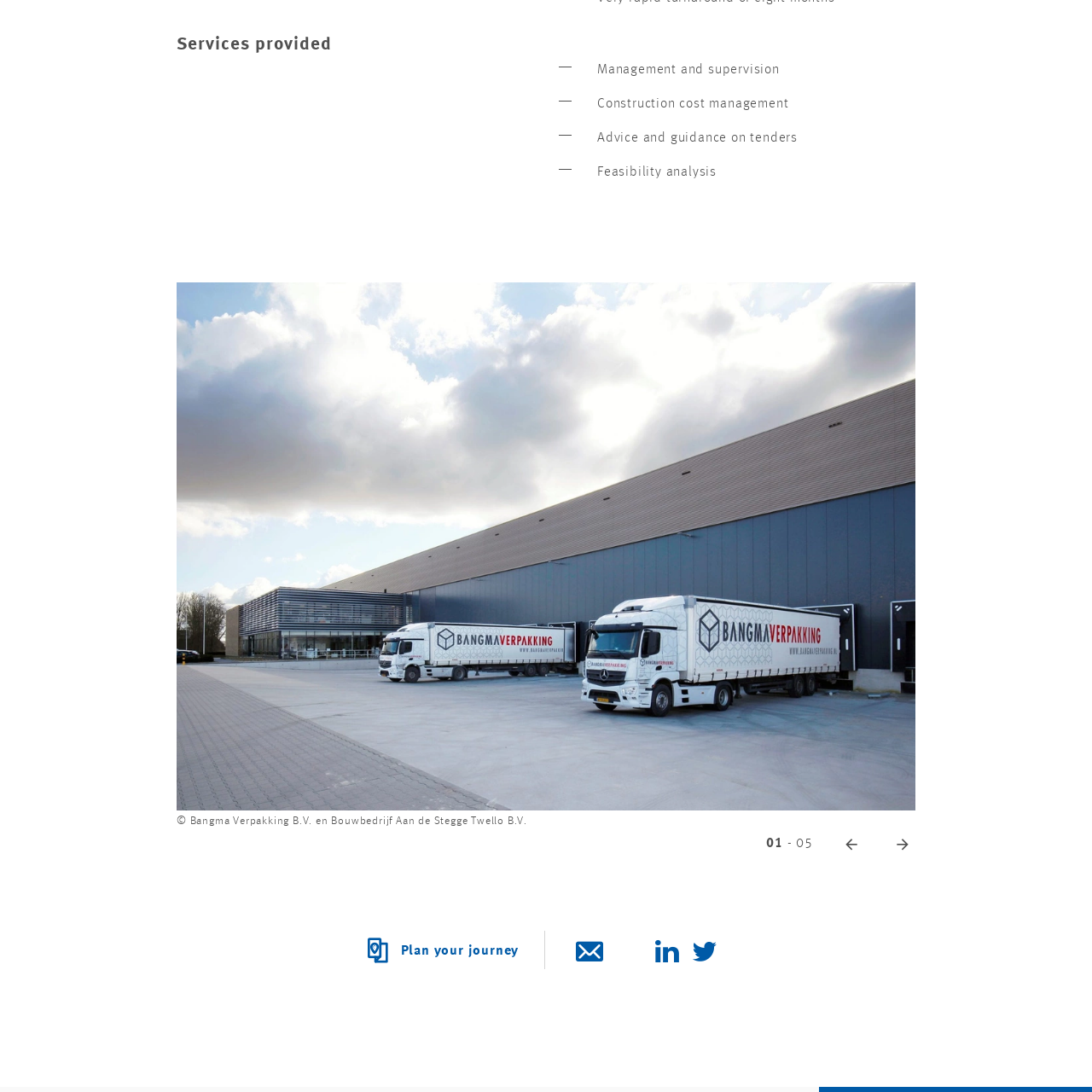What approach does the composition suggest?
Analyze the image within the red frame and provide a concise answer using only one word or a short phrase.

modern